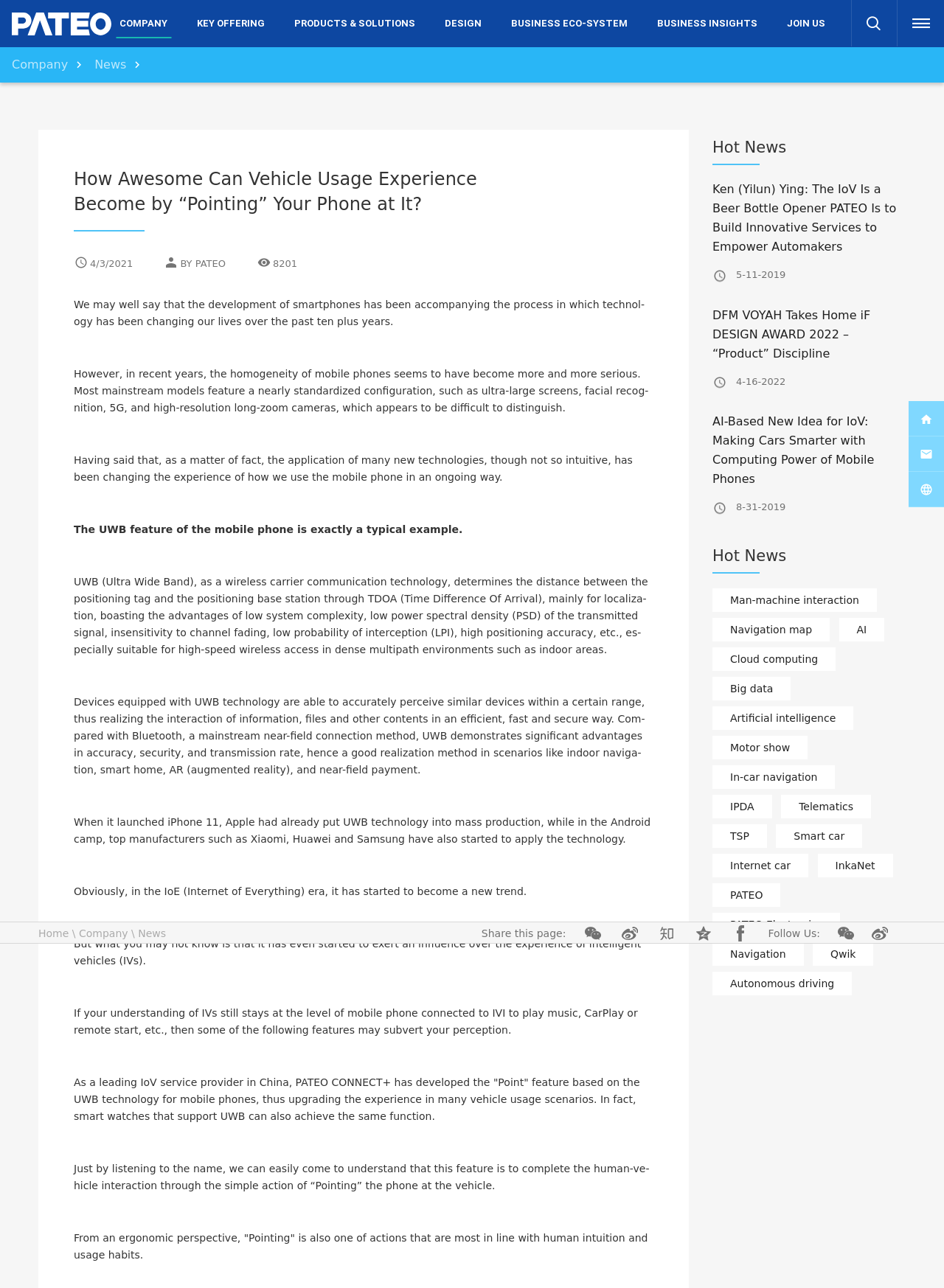Bounding box coordinates are specified in the format (top-left x, top-left y, bottom-right x, bottom-right y). All values are floating point numbers bounded between 0 and 1. Please provide the bounding box coordinate of the region this sentence describes: aria-label="Open Search Bar"

None